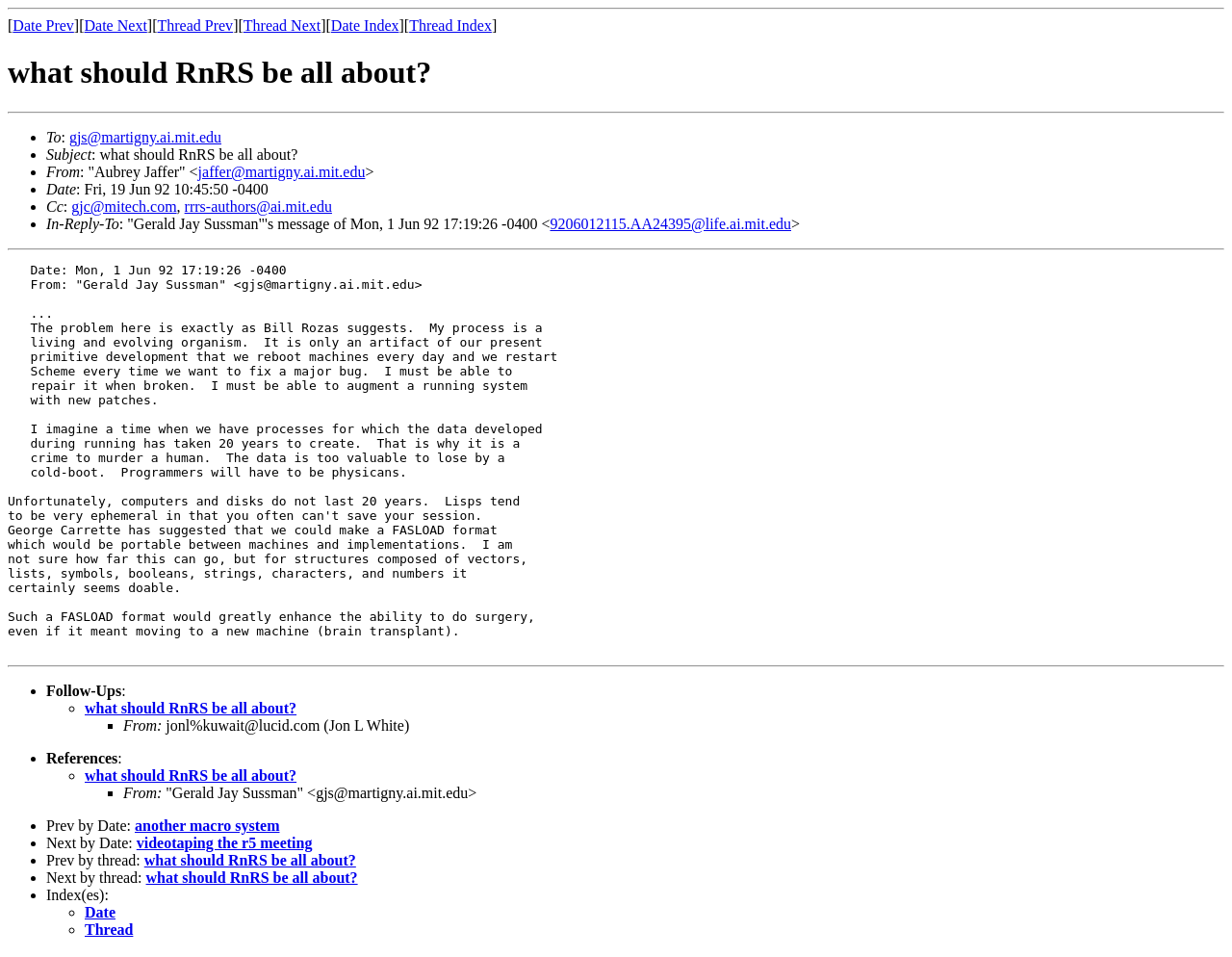Determine the bounding box coordinates of the clickable region to execute the instruction: "Click on 'what should RnRS be all about?'". The coordinates should be four float numbers between 0 and 1, denoted as [left, top, right, bottom].

[0.069, 0.731, 0.241, 0.748]